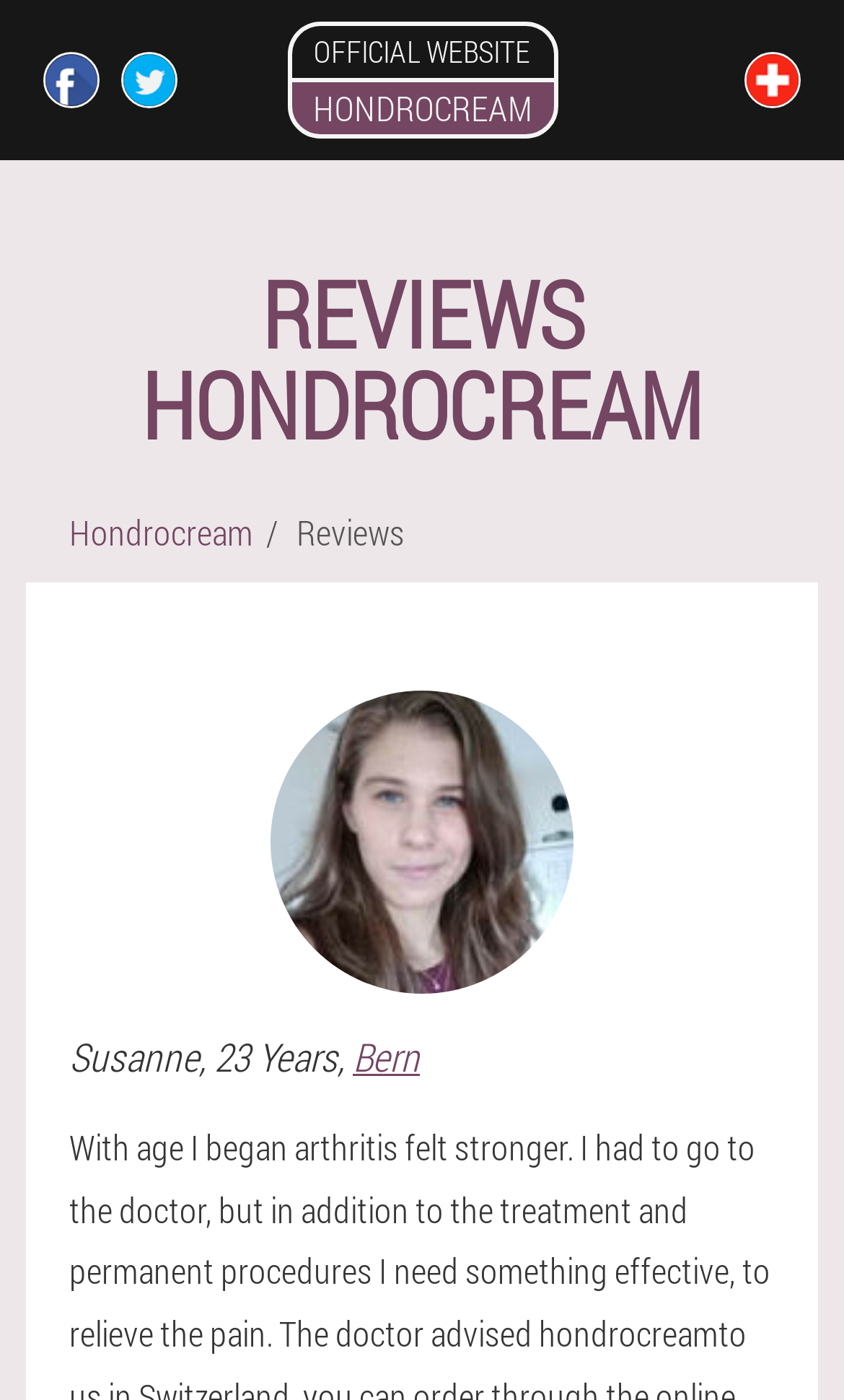Provide the bounding box coordinates for the UI element that is described as: "Switzerland (en)".

[0.831, 0.019, 1.0, 0.096]